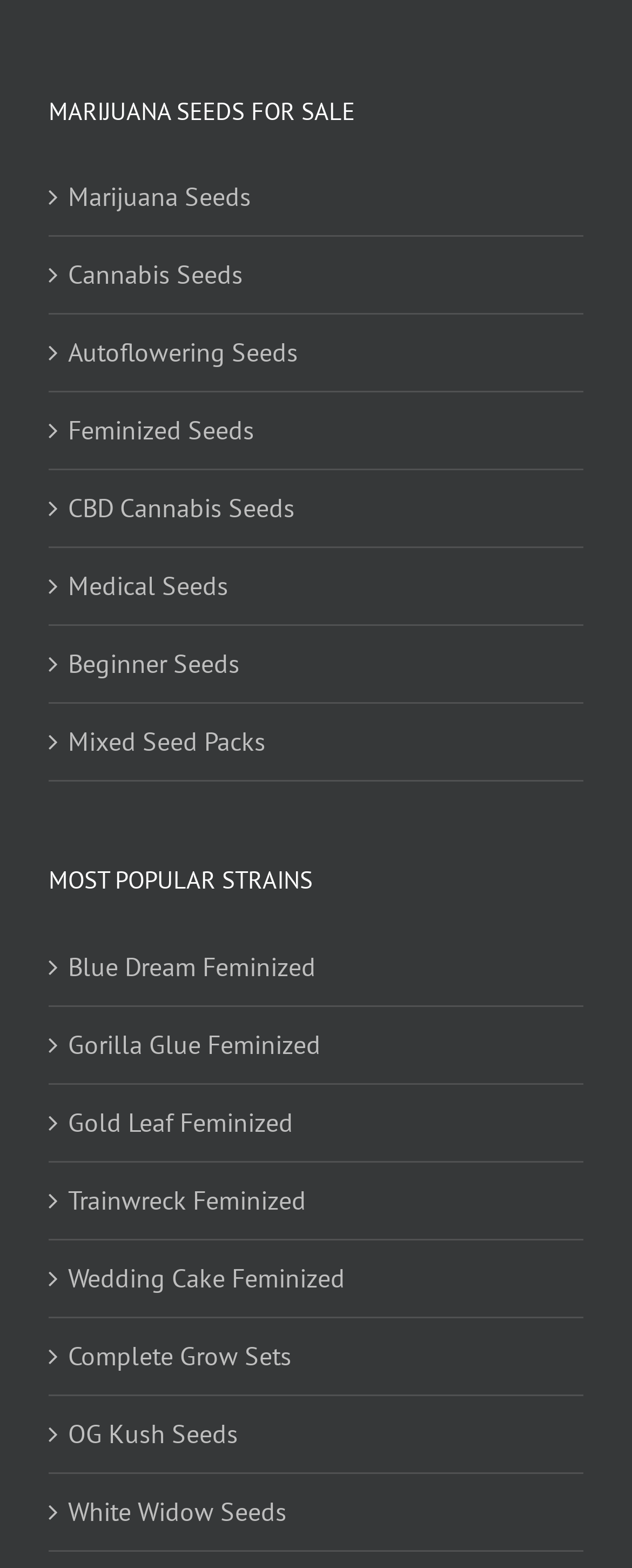Can you specify the bounding box coordinates of the area that needs to be clicked to fulfill the following instruction: "Explore Autoflowering Seeds"?

[0.108, 0.211, 0.897, 0.239]